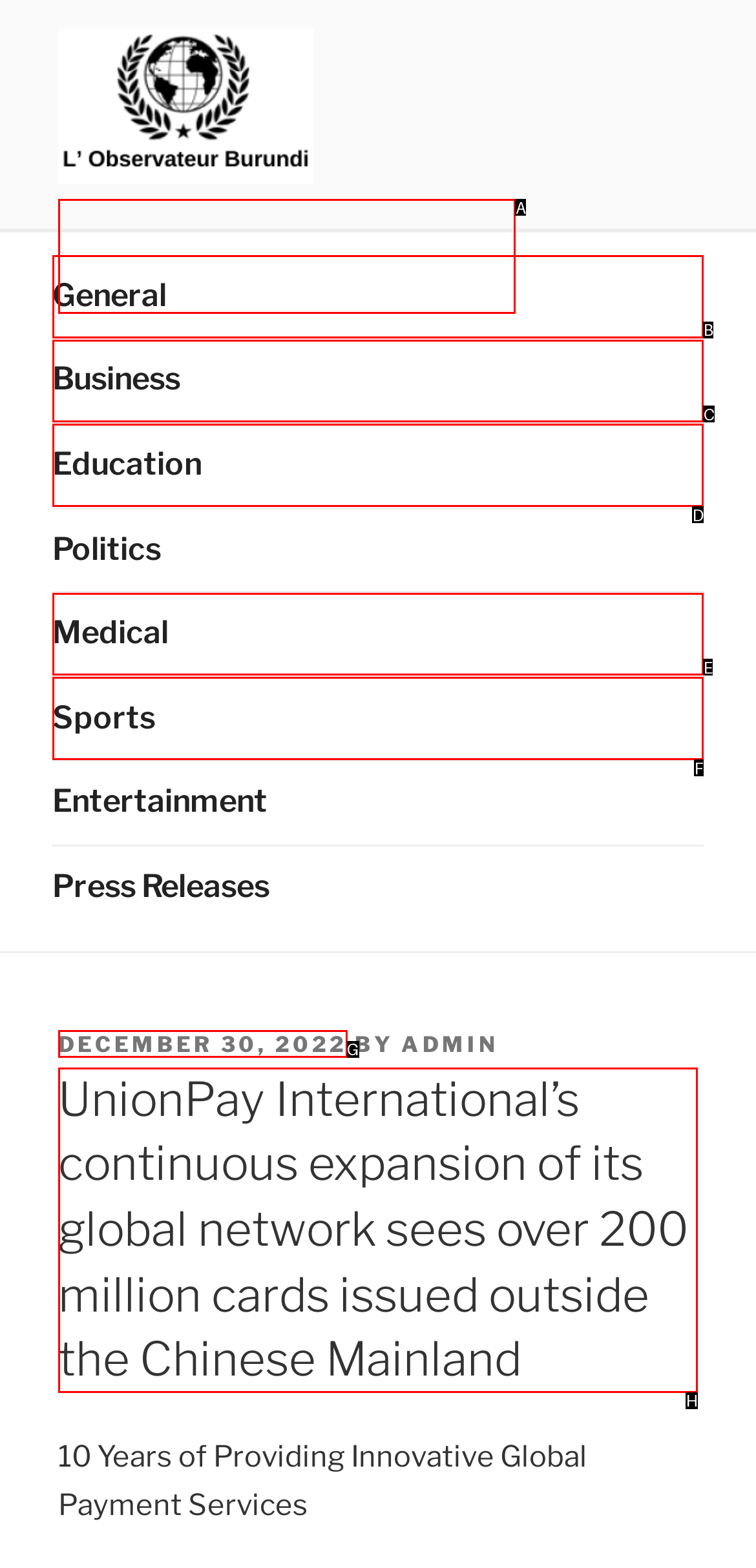Identify the correct option to click in order to complete this task: Check the 'UnionPay International’s continuous expansion of its global network' heading
Answer with the letter of the chosen option directly.

H